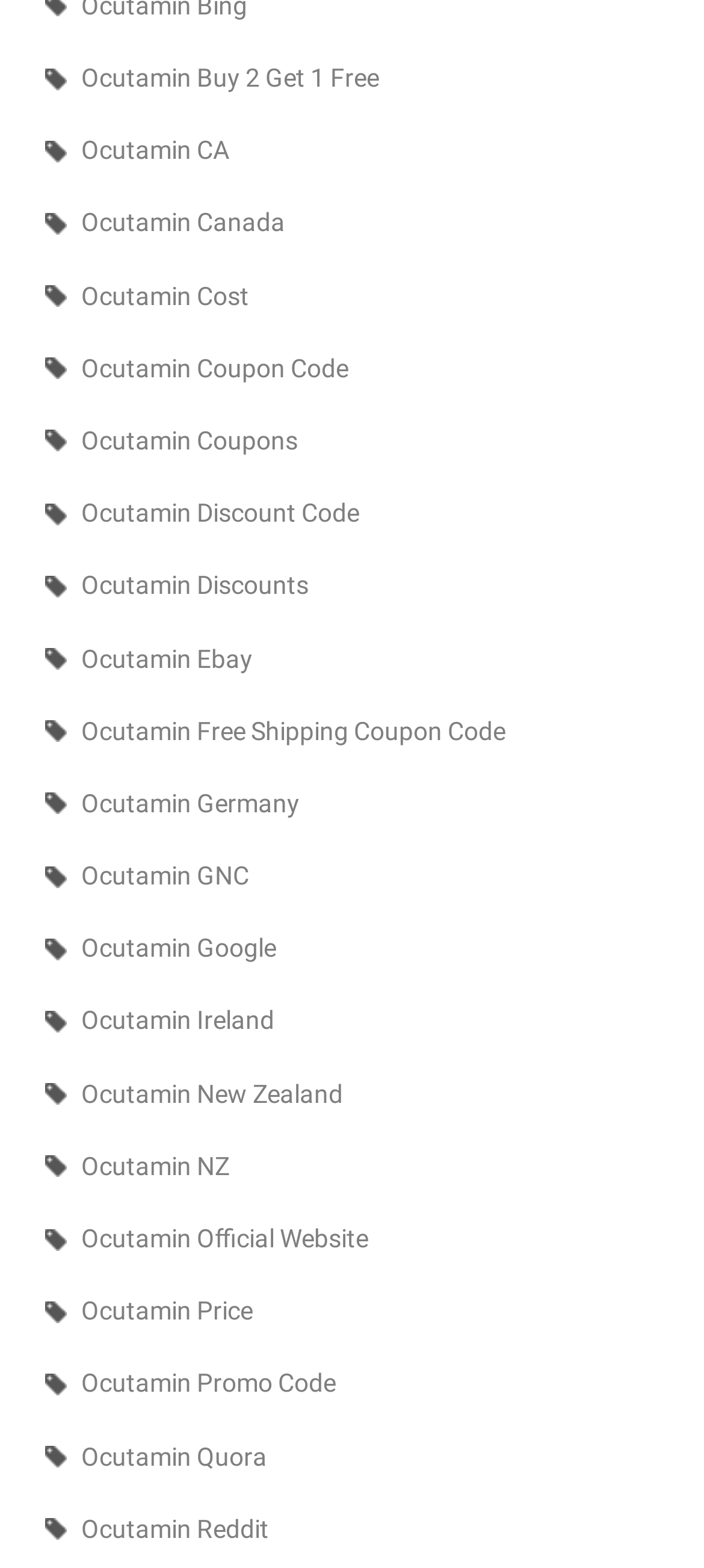With reference to the image, please provide a detailed answer to the following question: What is the country mentioned in the link with the highest y-coordinate?

By analyzing the y-coordinates of the links, I found that the link with the highest y-coordinate is 'Ocutamin New Zealand (2 items)'. Therefore, the country mentioned in this link is New Zealand.